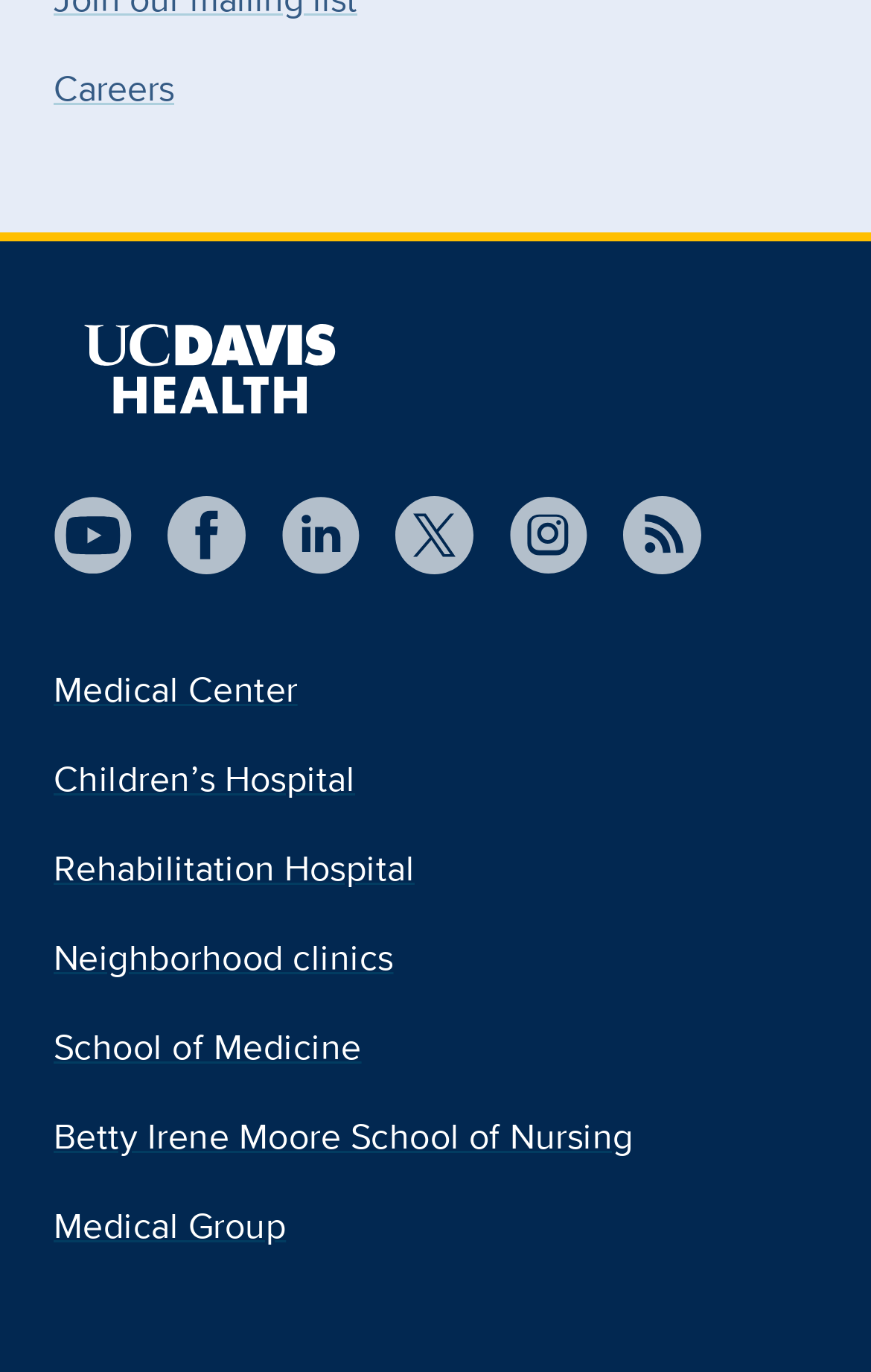How many links are present in the webpage?
Utilize the image to construct a detailed and well-explained answer.

The answer can be found by counting the number of links present in the webpage, which are 'Careers', 'UC Davis Health', 'Visit us on YouTube', 'Visit us on Facebook', 'Follow us on LinkedIn', 'Visit us on X', 'Follow us on Instagram', 'RSS', 'Medical Center', 'Children’s Hospital', 'Rehabilitation Hospital', 'Neighborhood clinics', 'School of Medicine', 'Betty Irene Moore School of Nursing', and 'Medical Group'.